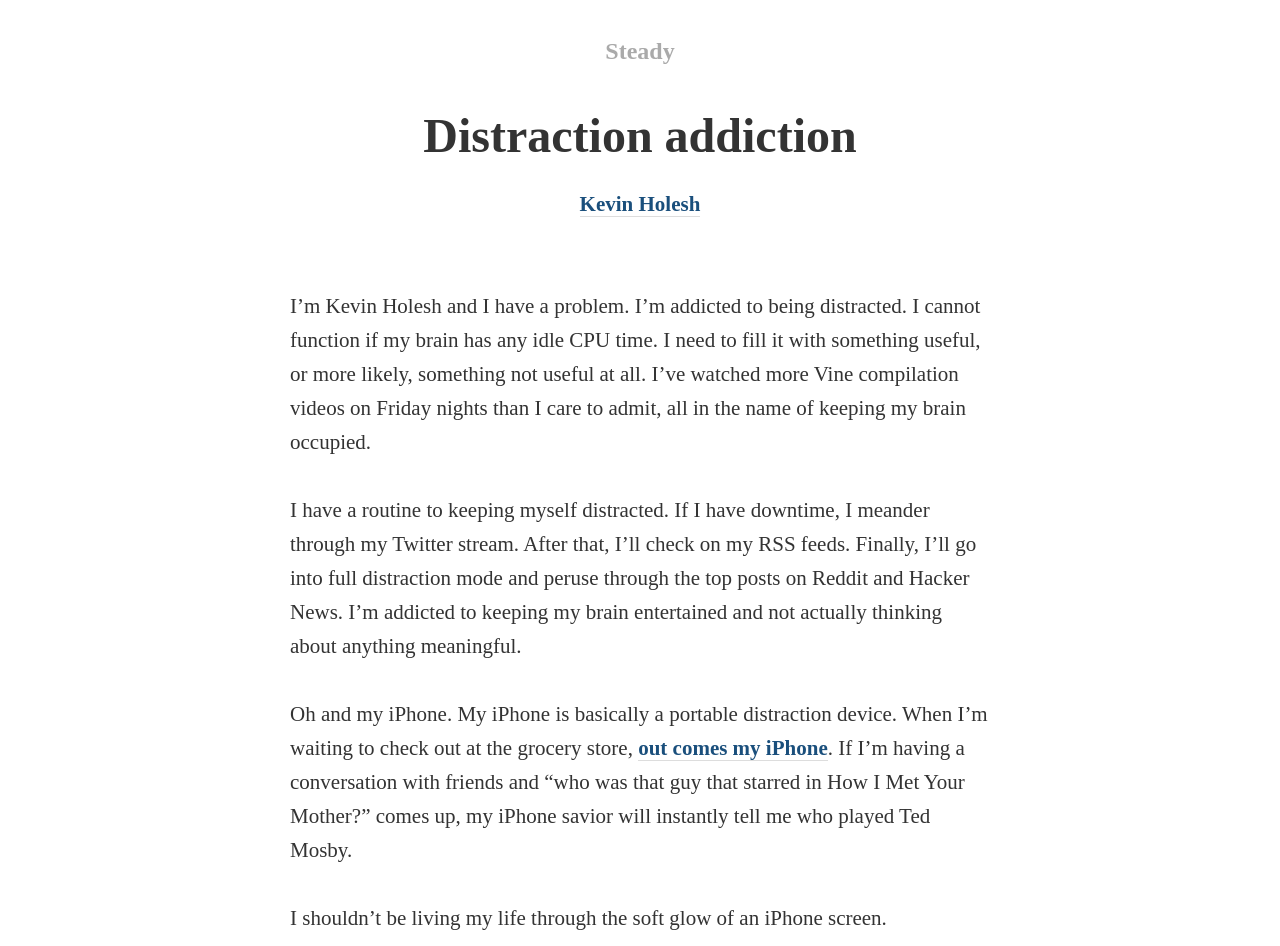Based on the element description: "Kevin Holesh", identify the bounding box coordinates for this UI element. The coordinates must be four float numbers between 0 and 1, listed as [left, top, right, bottom].

[0.453, 0.203, 0.547, 0.229]